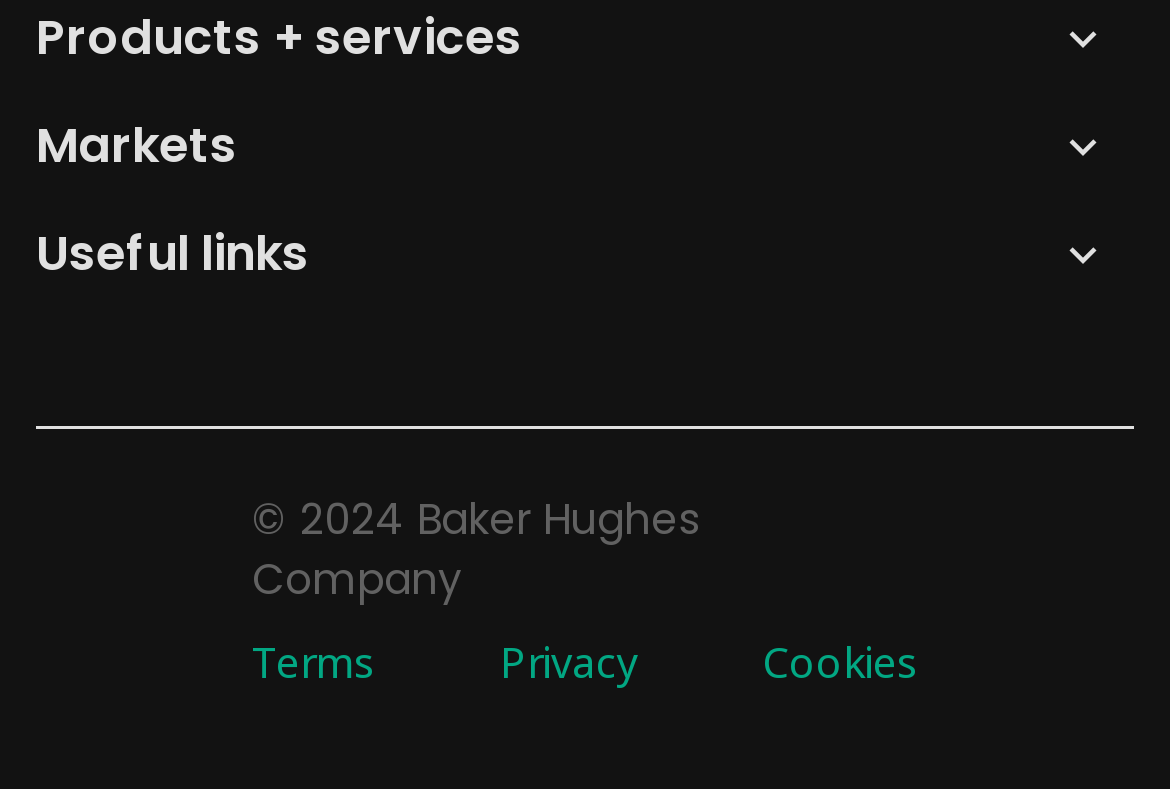Determine the bounding box coordinates of the clickable region to follow the instruction: "Expand Markets".

[0.031, 0.108, 0.969, 0.245]